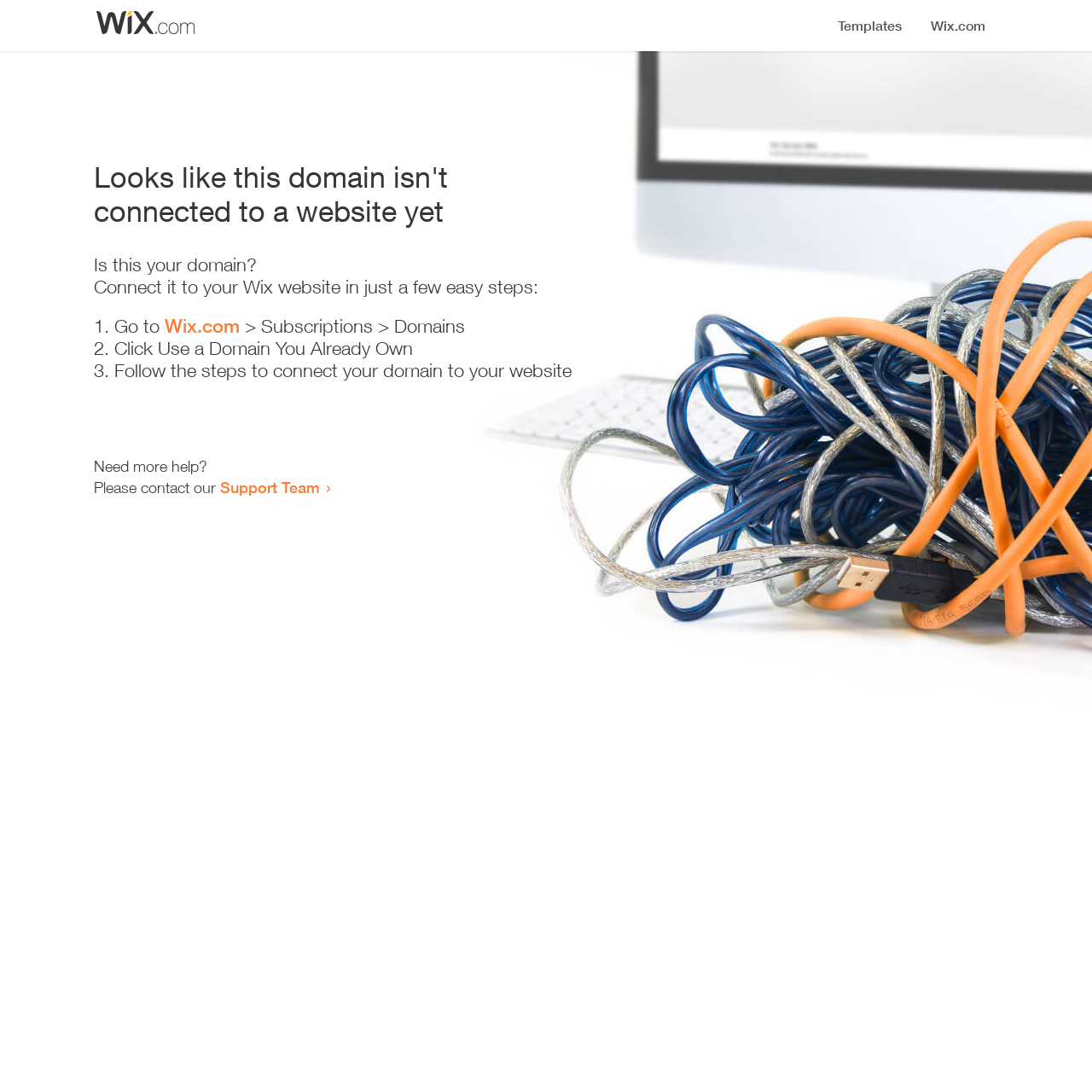Where should the user go to connect the domain?
Relying on the image, give a concise answer in one word or a brief phrase.

Wix.com